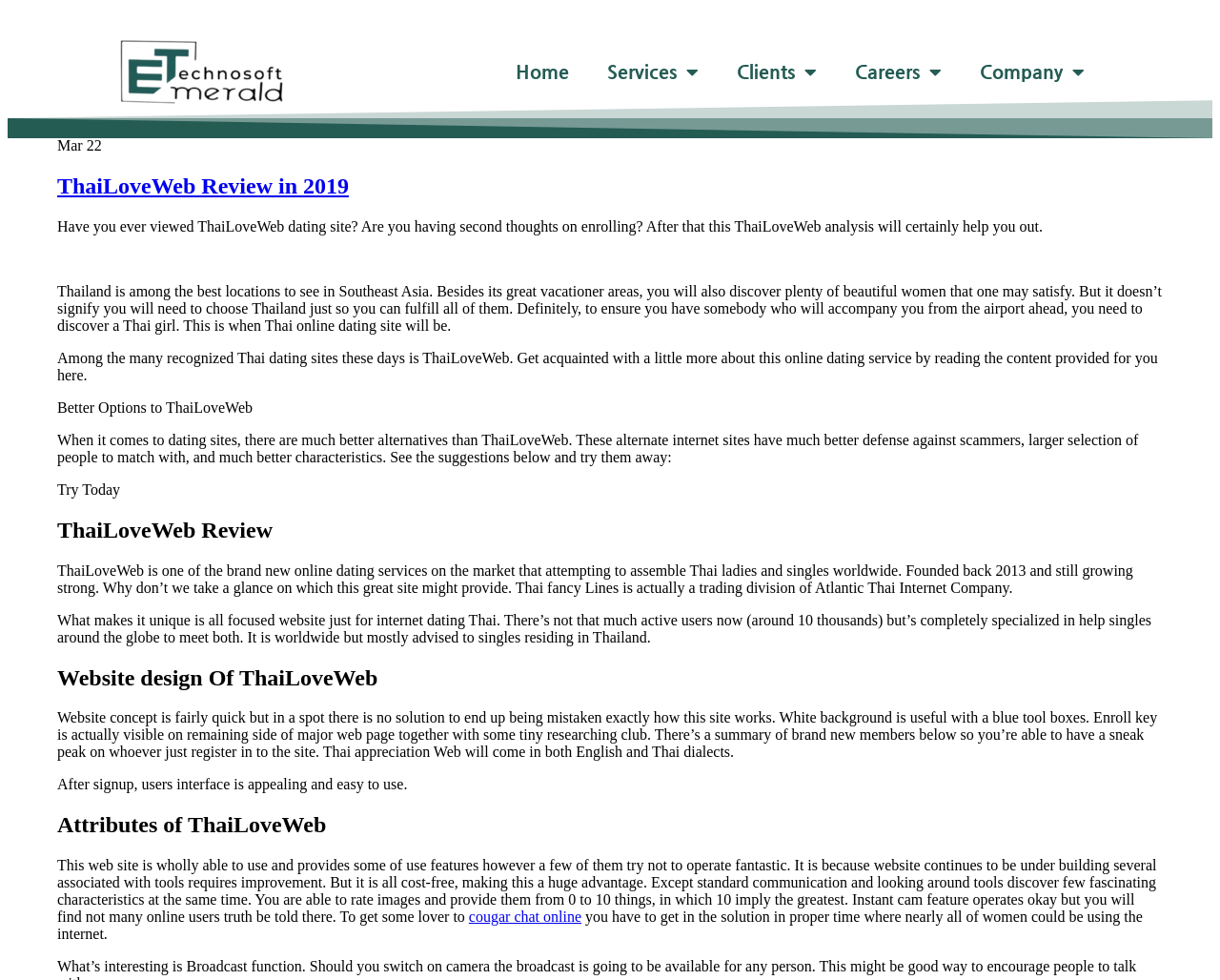Using the given description, provide the bounding box coordinates formatted as (top-left x, top-left y, bottom-right x, bottom-right y), with all values being floating point numbers between 0 and 1. Description: Careers

[0.685, 0.025, 0.788, 0.123]